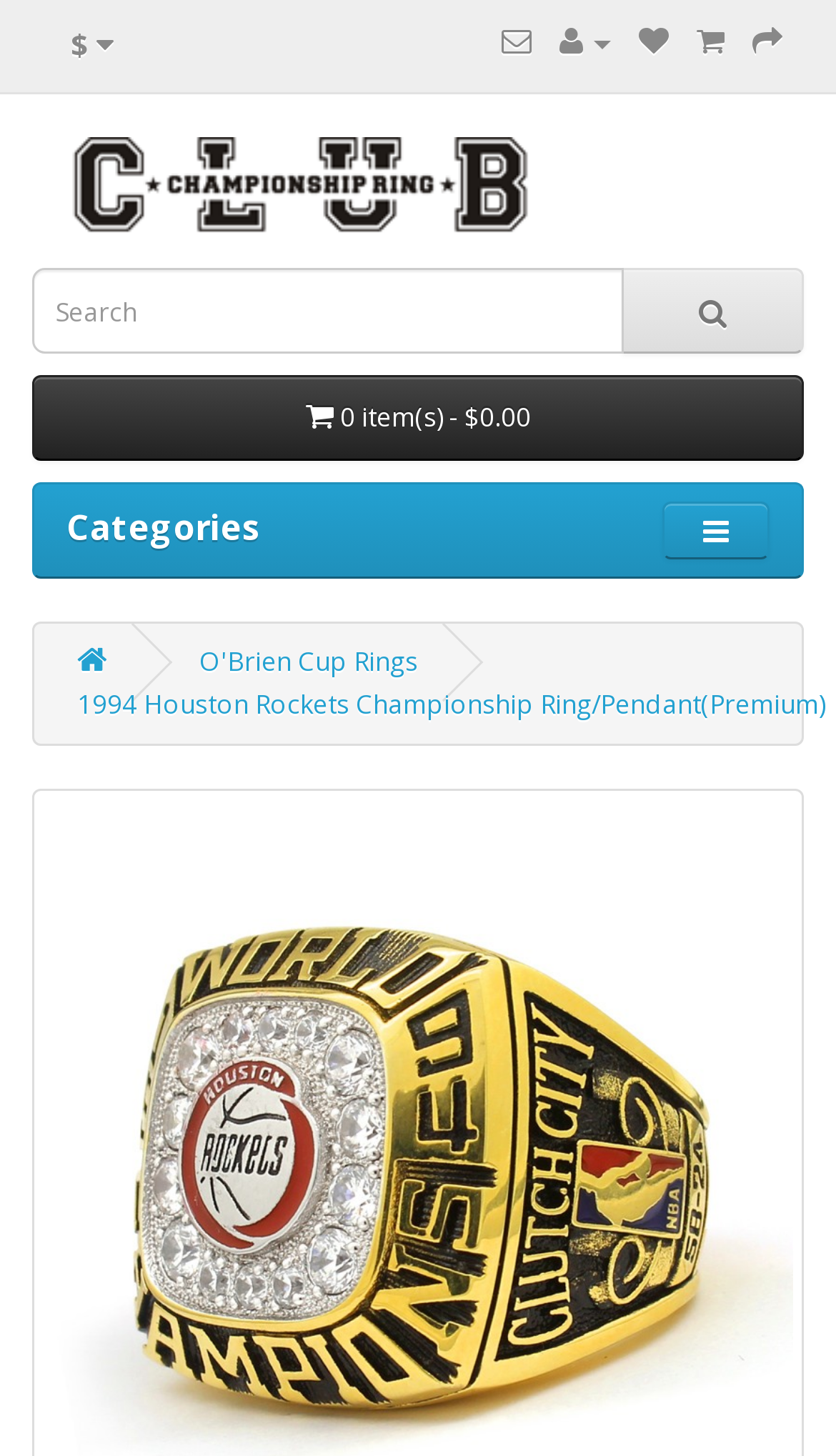Respond with a single word or phrase to the following question: What is the logo of the Championship Ring Club?

Image